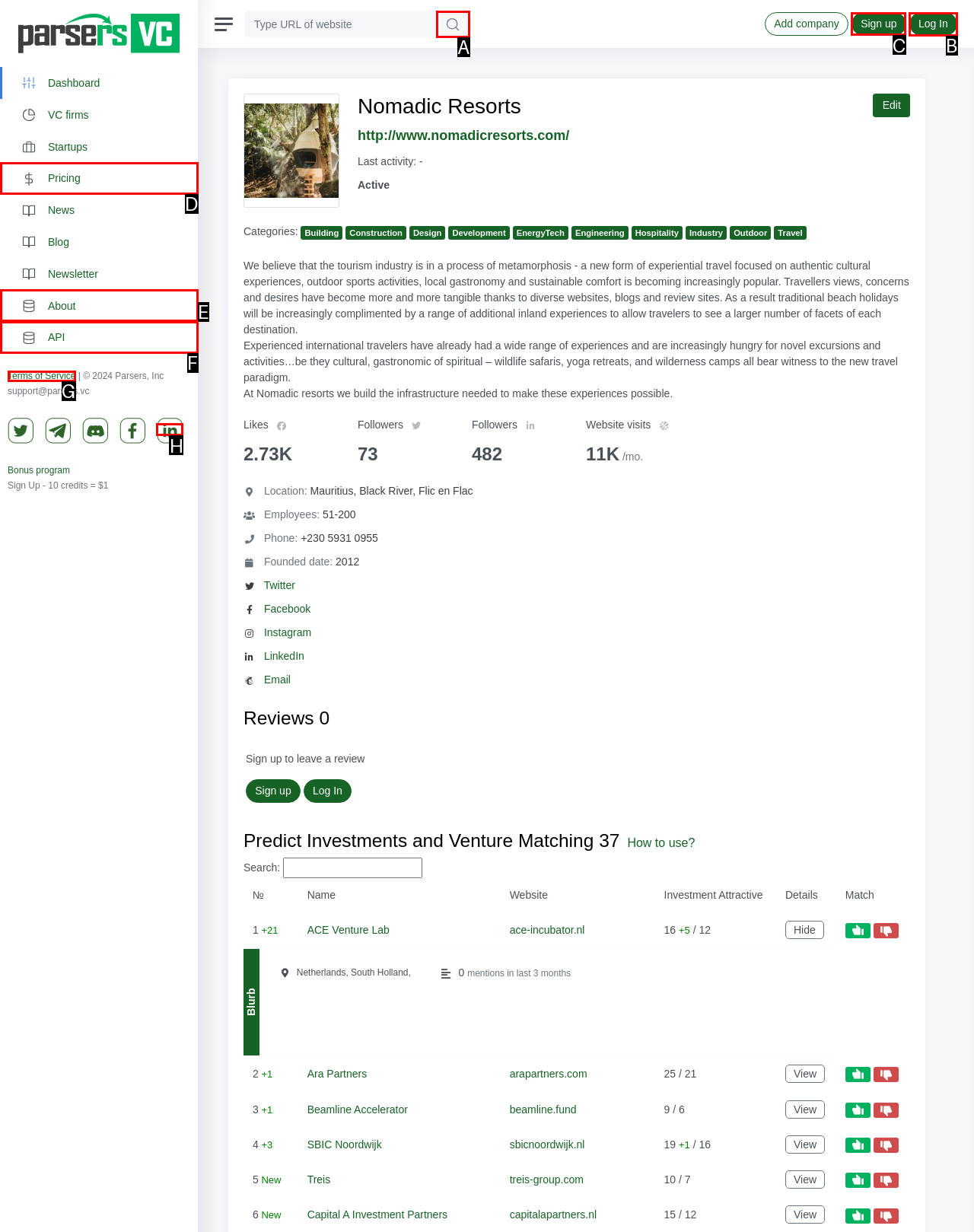Tell me which option I should click to complete the following task: Sign up for an account
Answer with the option's letter from the given choices directly.

C